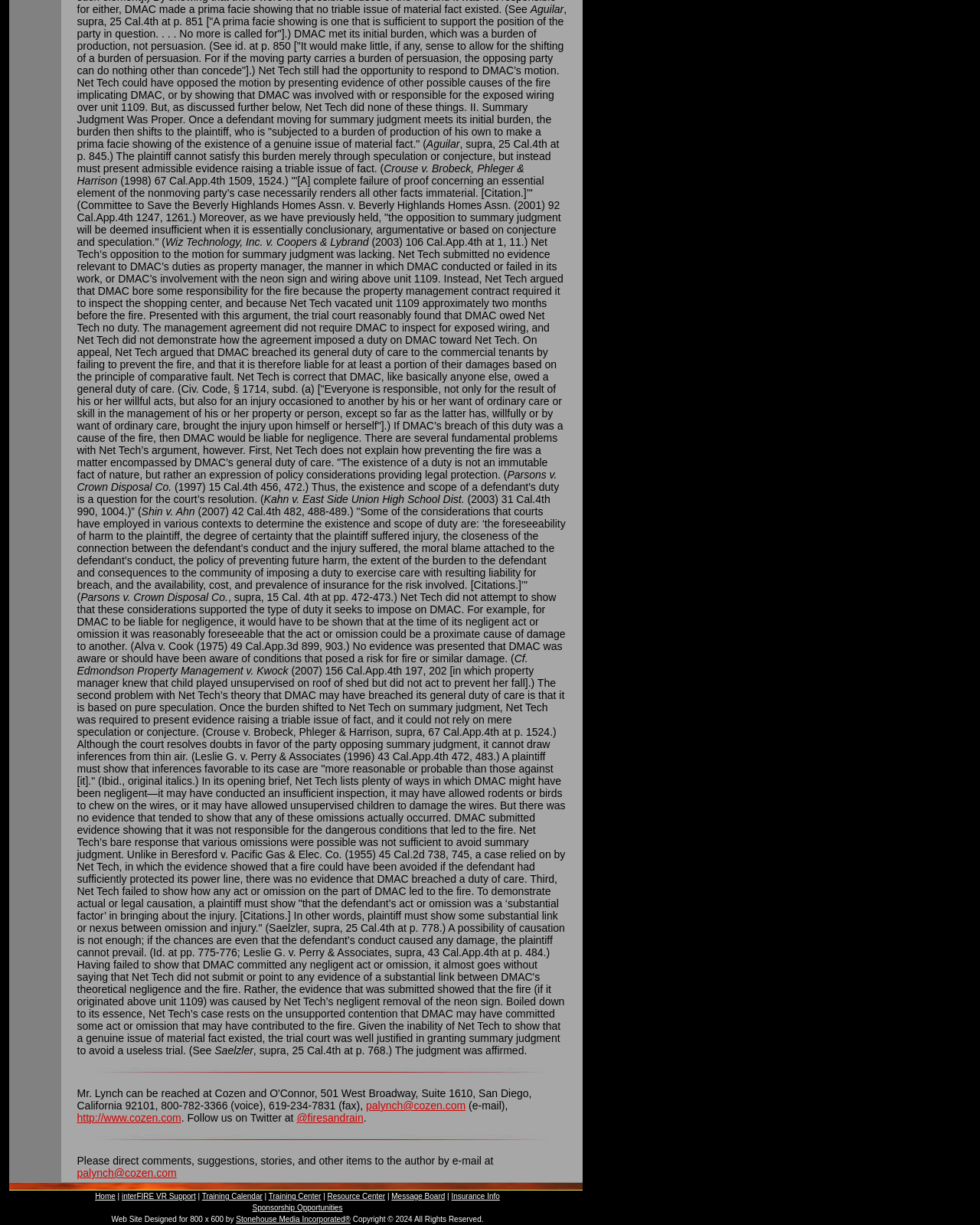Please pinpoint the bounding box coordinates for the region I should click to adhere to this instruction: "Send an email to the author".

[0.079, 0.942, 0.503, 0.952]